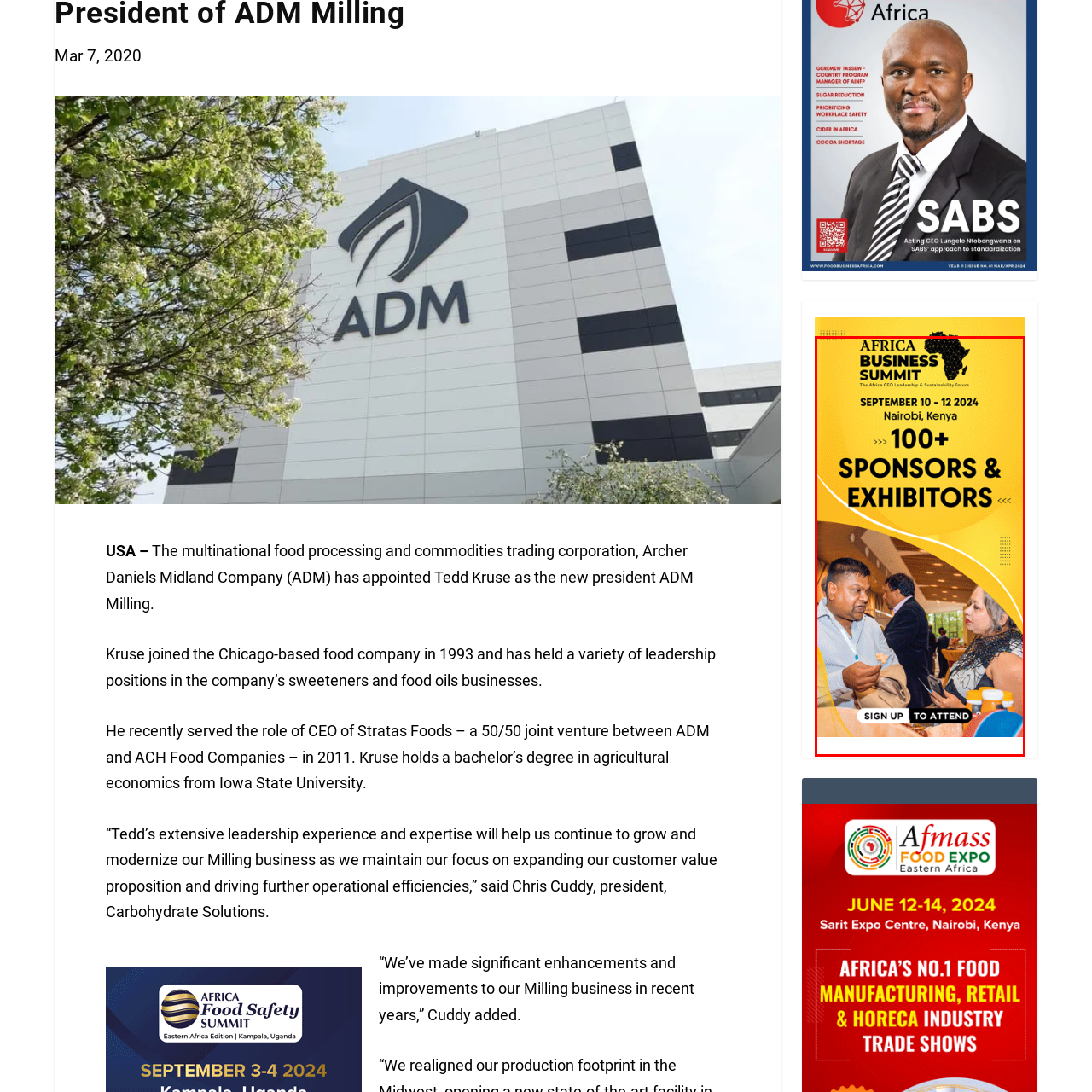Please look at the image within the red bounding box and provide a detailed answer to the following question based on the visual information: Where is the Africa Business Summit taking place?

The location of the Africa Business Summit is mentioned in the caption, which indicates that the event will be held in Nairobi, Kenya.